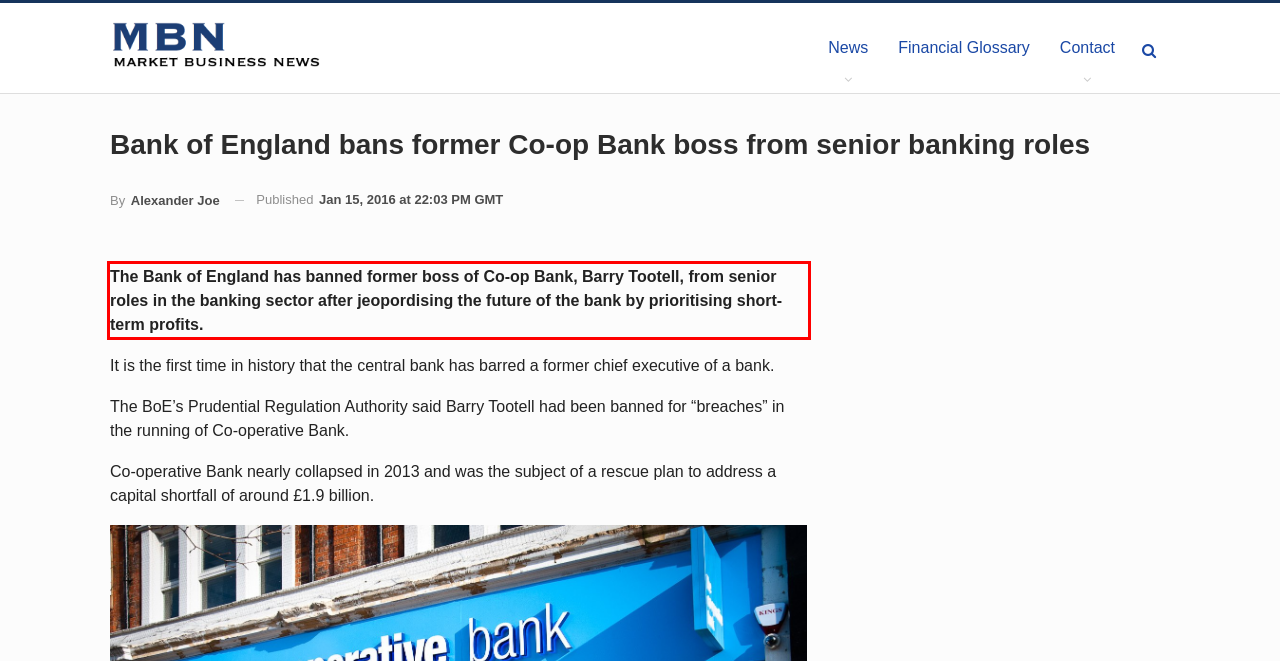In the given screenshot, locate the red bounding box and extract the text content from within it.

The Bank of England has banned former boss of Co-op Bank, Barry Tootell, from senior roles in the banking sector after jeopordising the future of the bank by prioritising short-term profits.